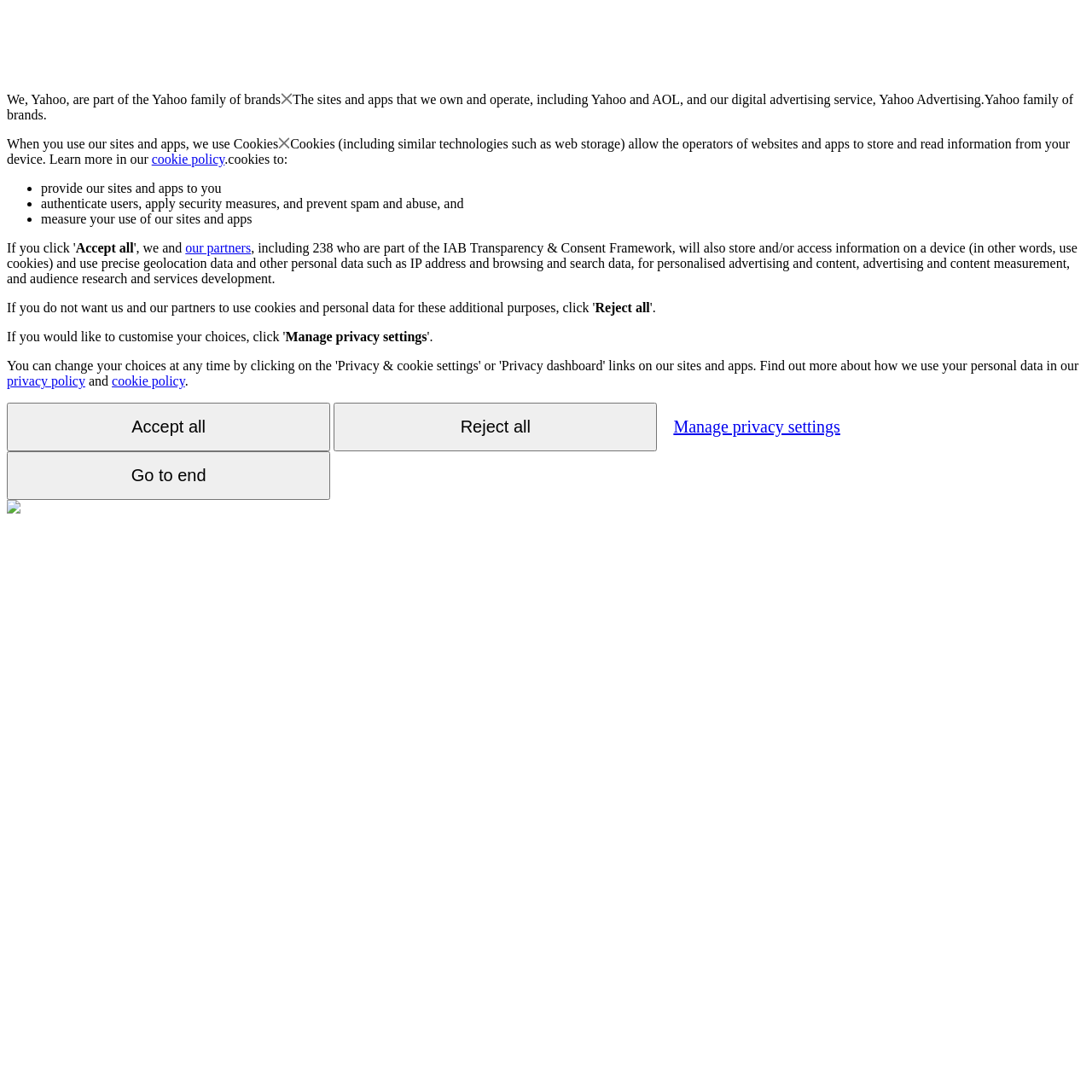What do cookies allow operators to do?
Identify the answer in the screenshot and reply with a single word or phrase.

store and read information